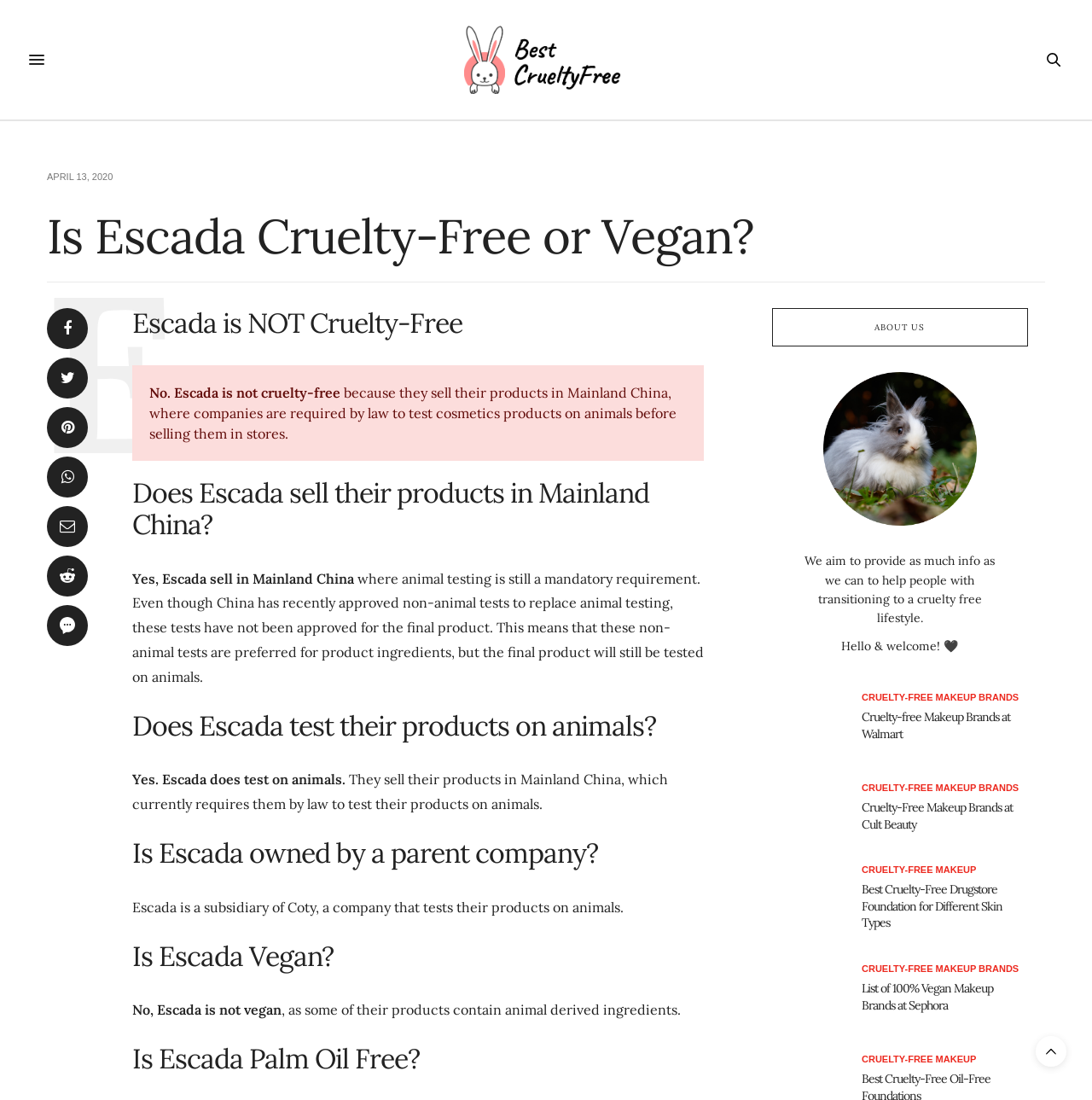Carefully examine the image and provide an in-depth answer to the question: What is the purpose of this webpage?

Based on the webpage content, it appears that the purpose of this webpage is to provide information on cruelty-free brands, specifically Escada, and to help people transition to a cruelty-free lifestyle.